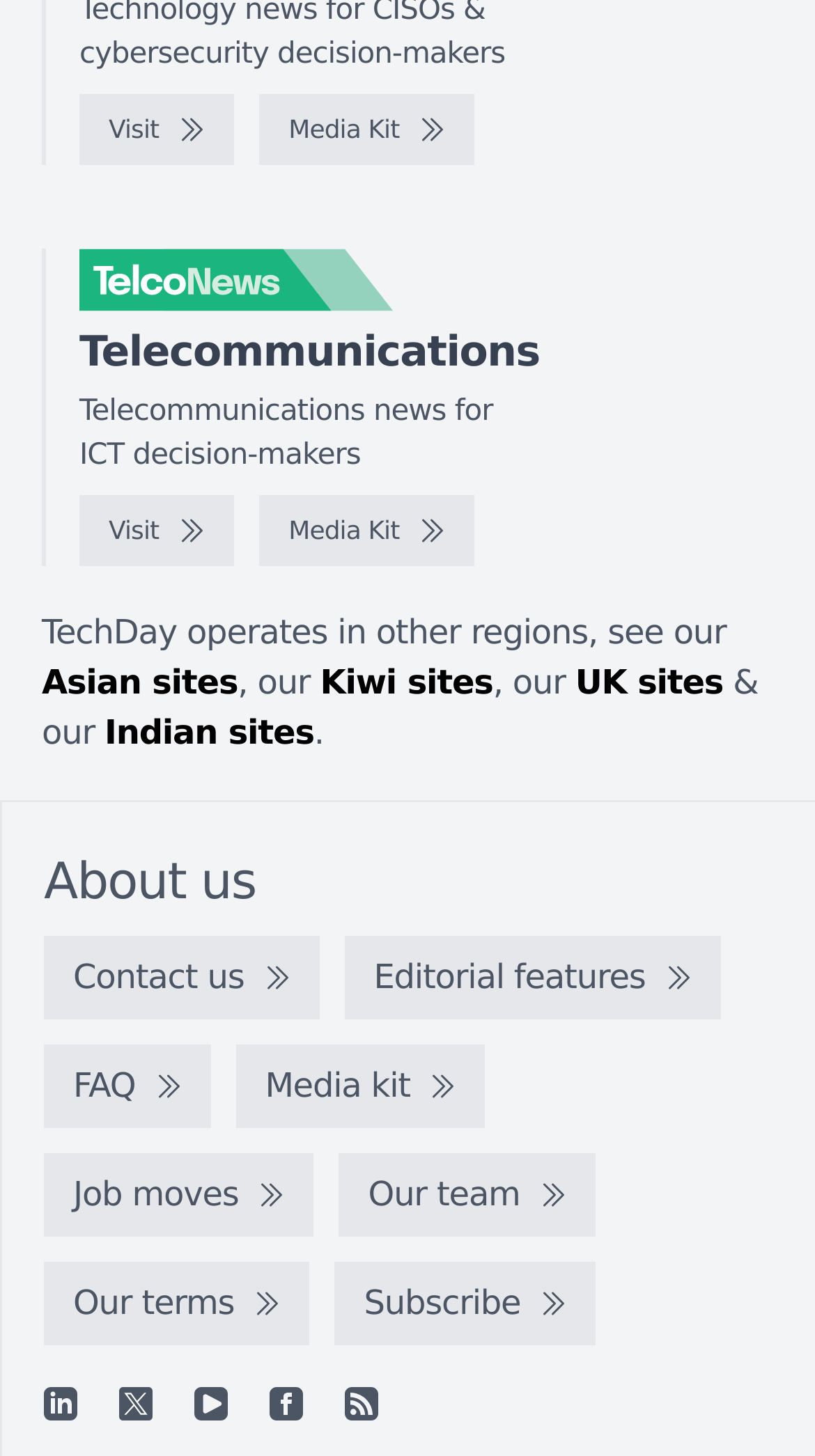Locate the bounding box coordinates of the element you need to click to accomplish the task described by this instruction: "Visit the website".

[0.097, 0.065, 0.287, 0.114]